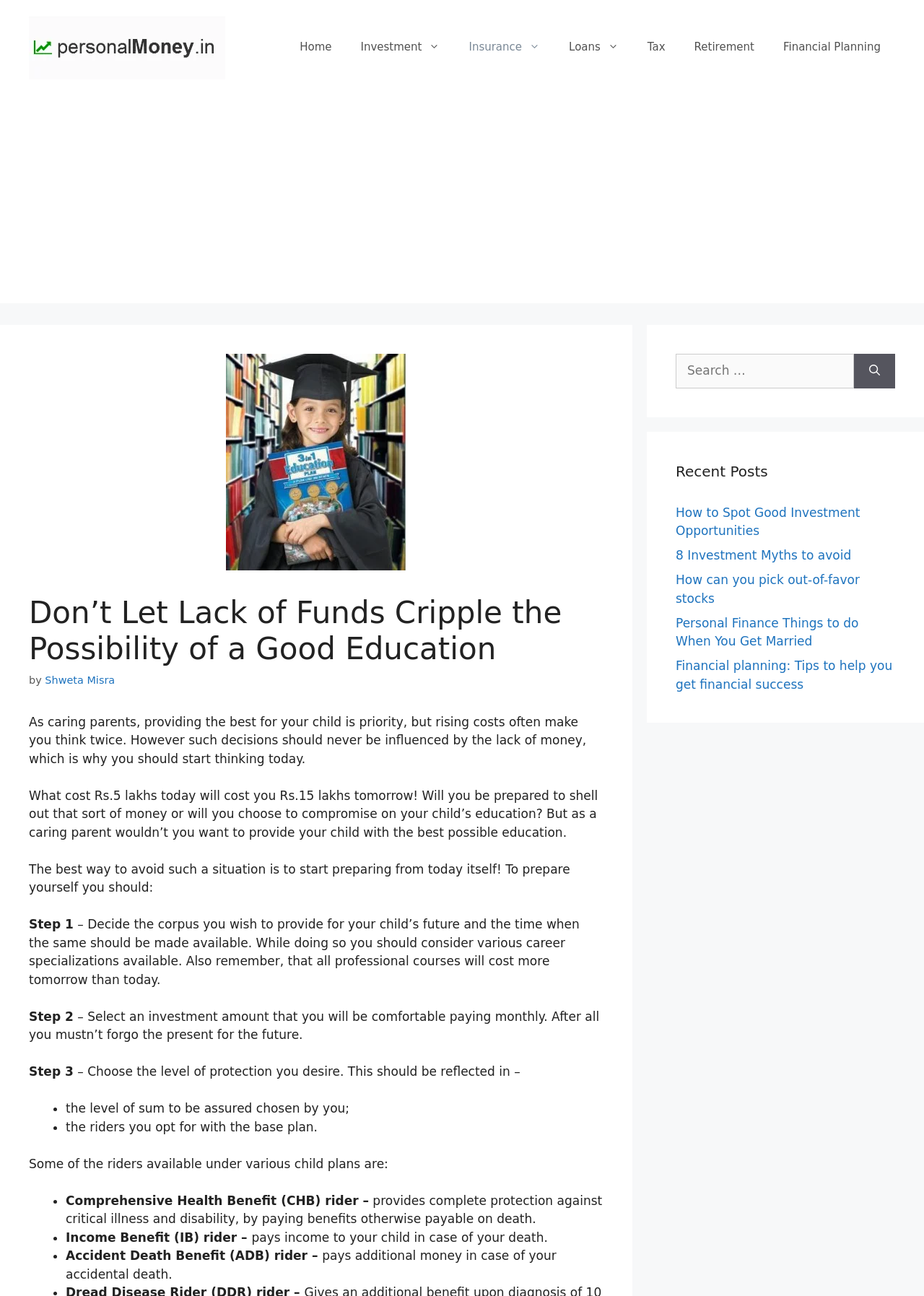Locate the bounding box coordinates of the element that should be clicked to fulfill the instruction: "Click on the 'Insurance' link".

[0.492, 0.019, 0.6, 0.053]